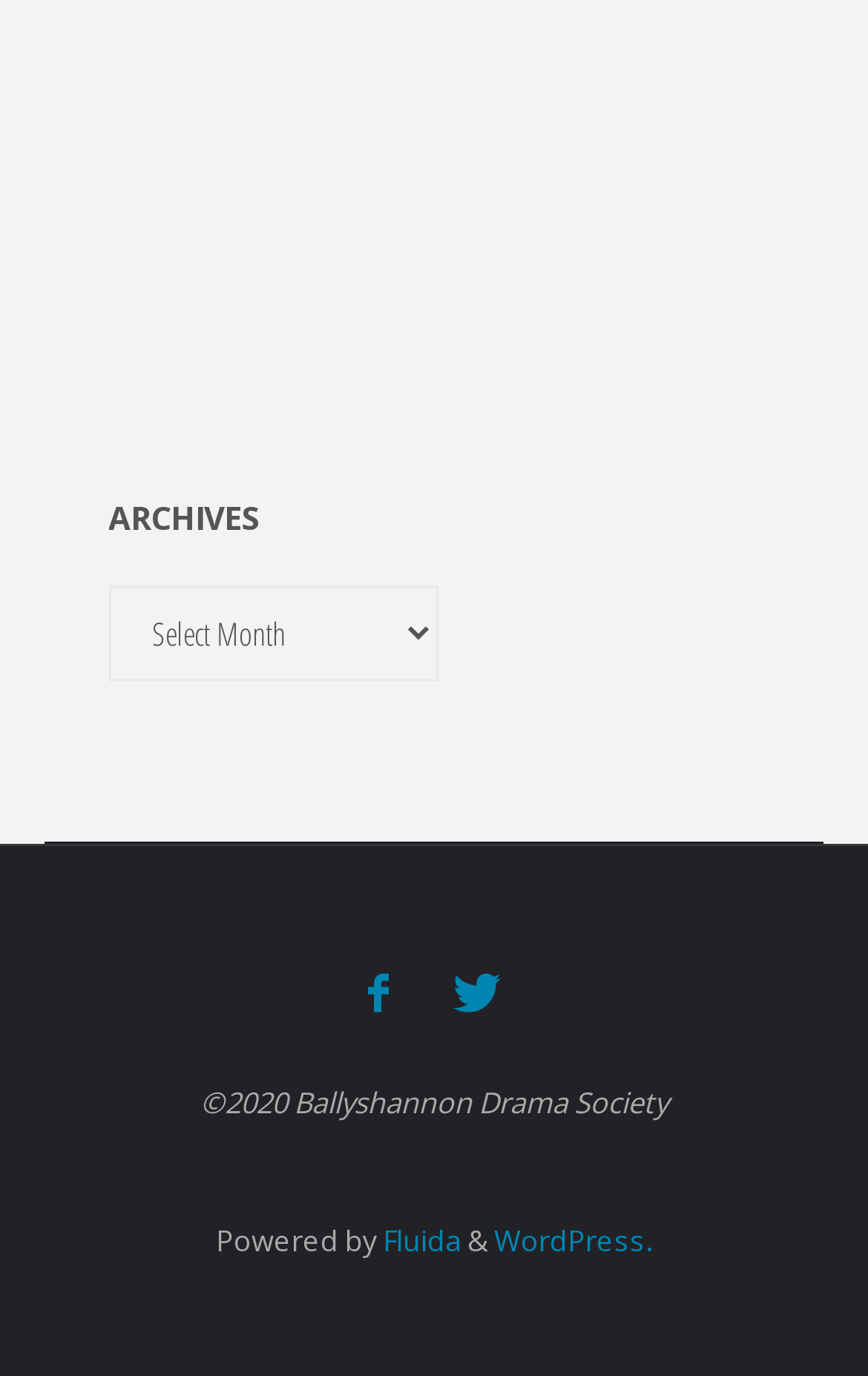Give a one-word or phrase response to the following question: What year is the copyright for?

2020